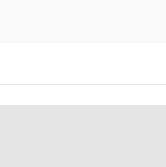Describe the image with as much detail as possible.

The image reflects a noteworthy article titled "AirAsia Singapore JV plans abandoned; IPO mooted for AirAsia Indonesia," published on April 4, 2011. This headline highlights significant developments in the airline industry, specifically regarding AirAsia's business strategies. Below the title, the publication date indicates the article's relevance in the context of ongoing discussions around joint ventures and initial public offerings (IPOs) within the aviation sector. The layout captures the essence of contemporary aviation news, drawing readers' attention to critical updates that could impact industry dynamics.